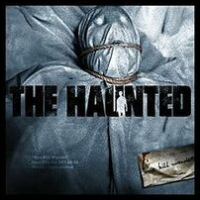How is the title 'The Haunted' displayed on the album cover?
Give a detailed explanation using the information visible in the image.

The title 'The Haunted' is displayed in bold, capital letters on the album cover because the caption states that the title is prominently displayed in bold, capital letters, reinforcing the importance of the word 'The' in the band's official name as per their album artwork.